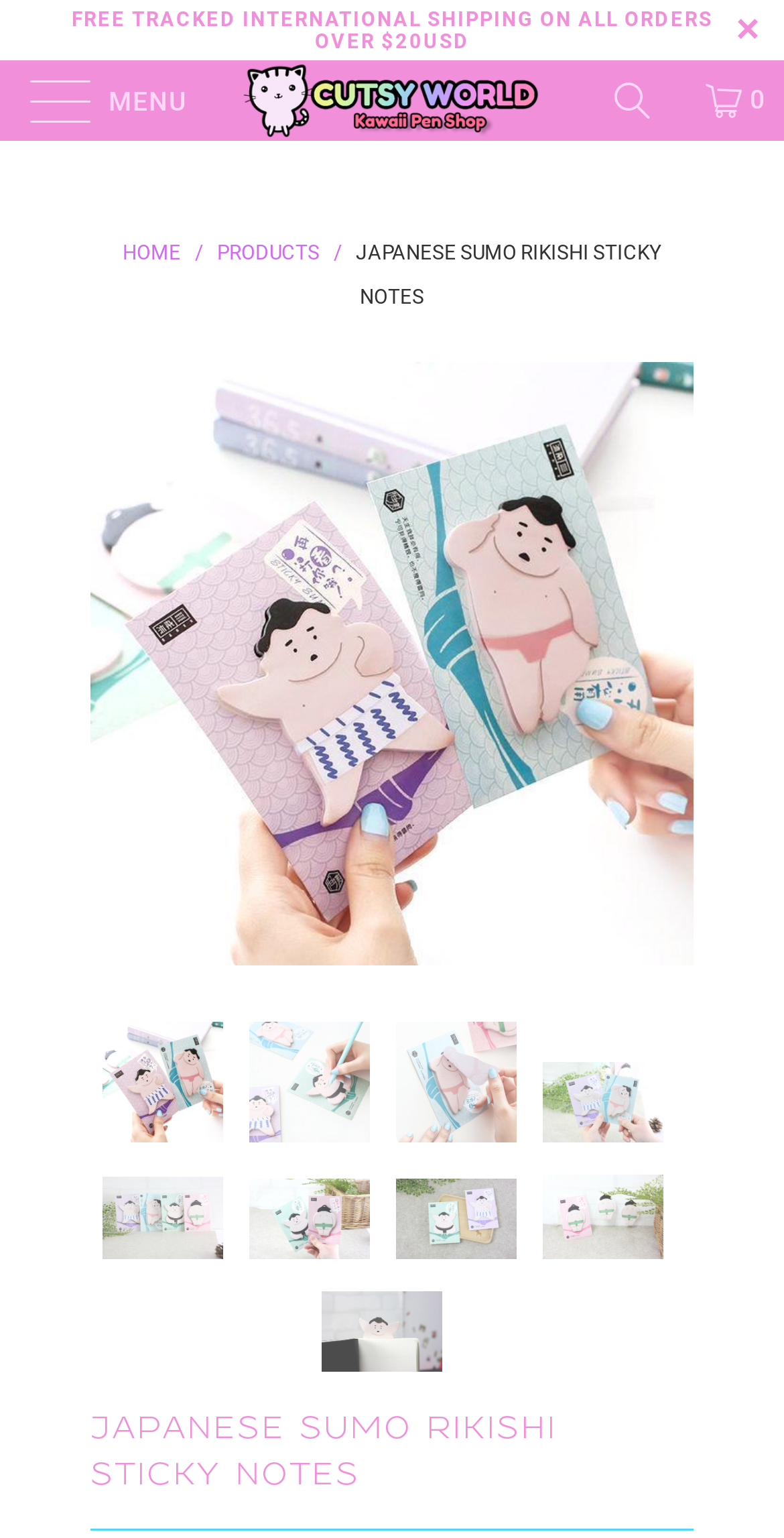Extract the bounding box coordinates of the UI element described by: "aria-label="previous"". The coordinates should include four float numbers ranging from 0 to 1, e.g., [left, top, right, bottom].

[0.113, 0.235, 0.215, 0.627]